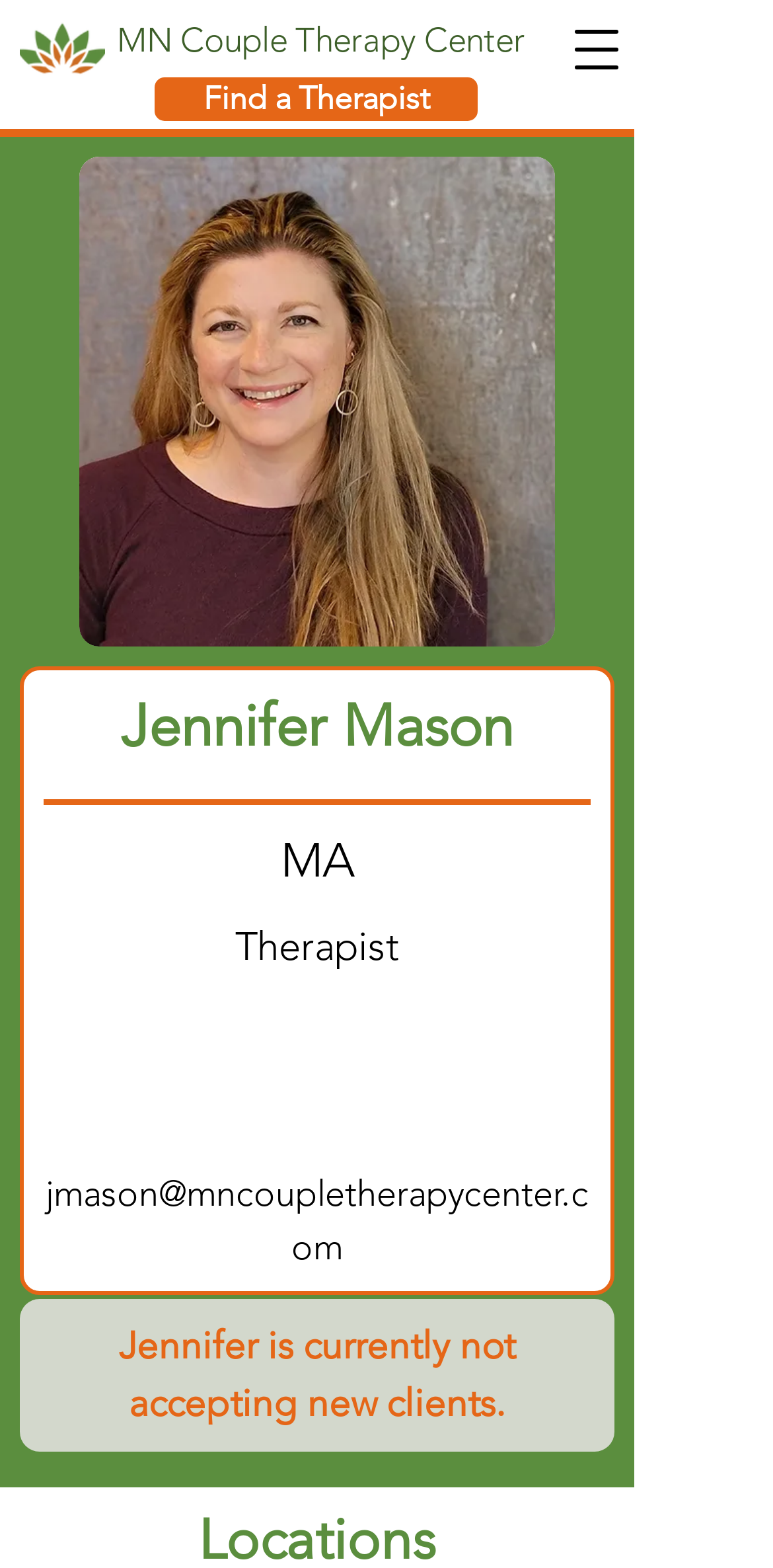Is Jennifer Mason currently accepting new clients?
Based on the content of the image, thoroughly explain and answer the question.

I found a static text 'Jennifer is currently not accepting new clients.' which indicates that she is not accepting new clients at the moment.